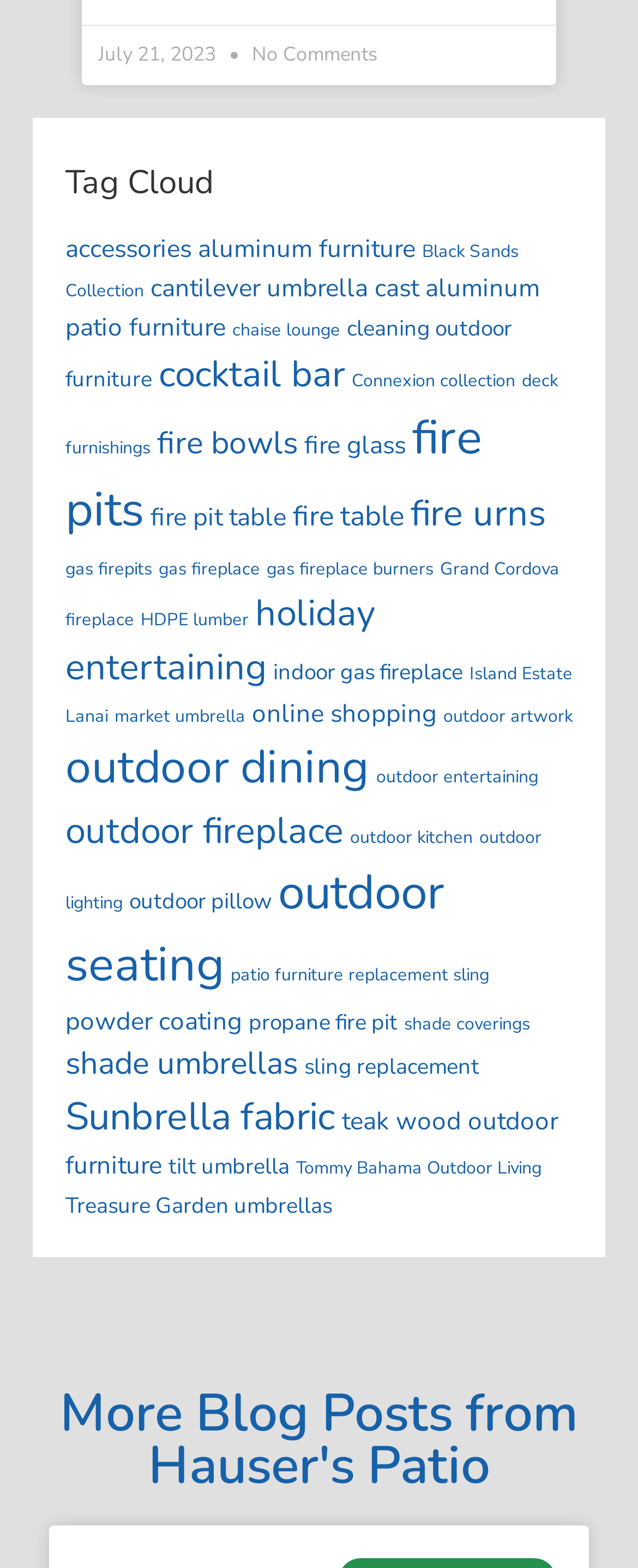Please determine the bounding box coordinates of the section I need to click to accomplish this instruction: "Click on the 'accessories' tag".

[0.103, 0.148, 0.3, 0.169]